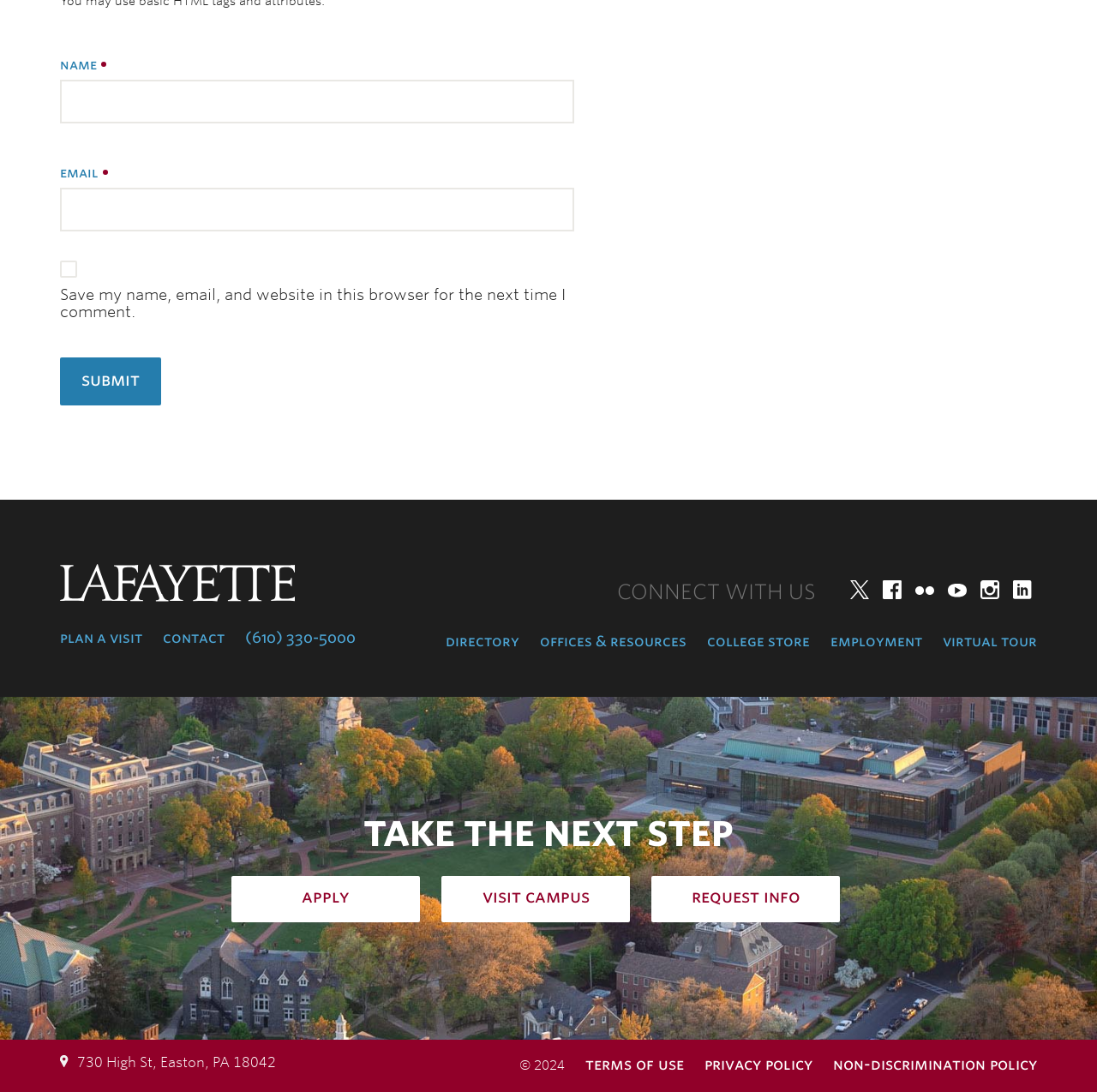Please identify the coordinates of the bounding box that should be clicked to fulfill this instruction: "visit Lafayette College website".

[0.055, 0.516, 0.269, 0.551]